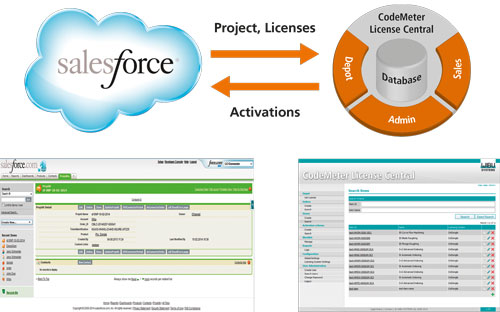Using a single word or phrase, answer the following question: 
What is the purpose of the integration between Salesforce and CodeMeter License Central?

Efficient license management